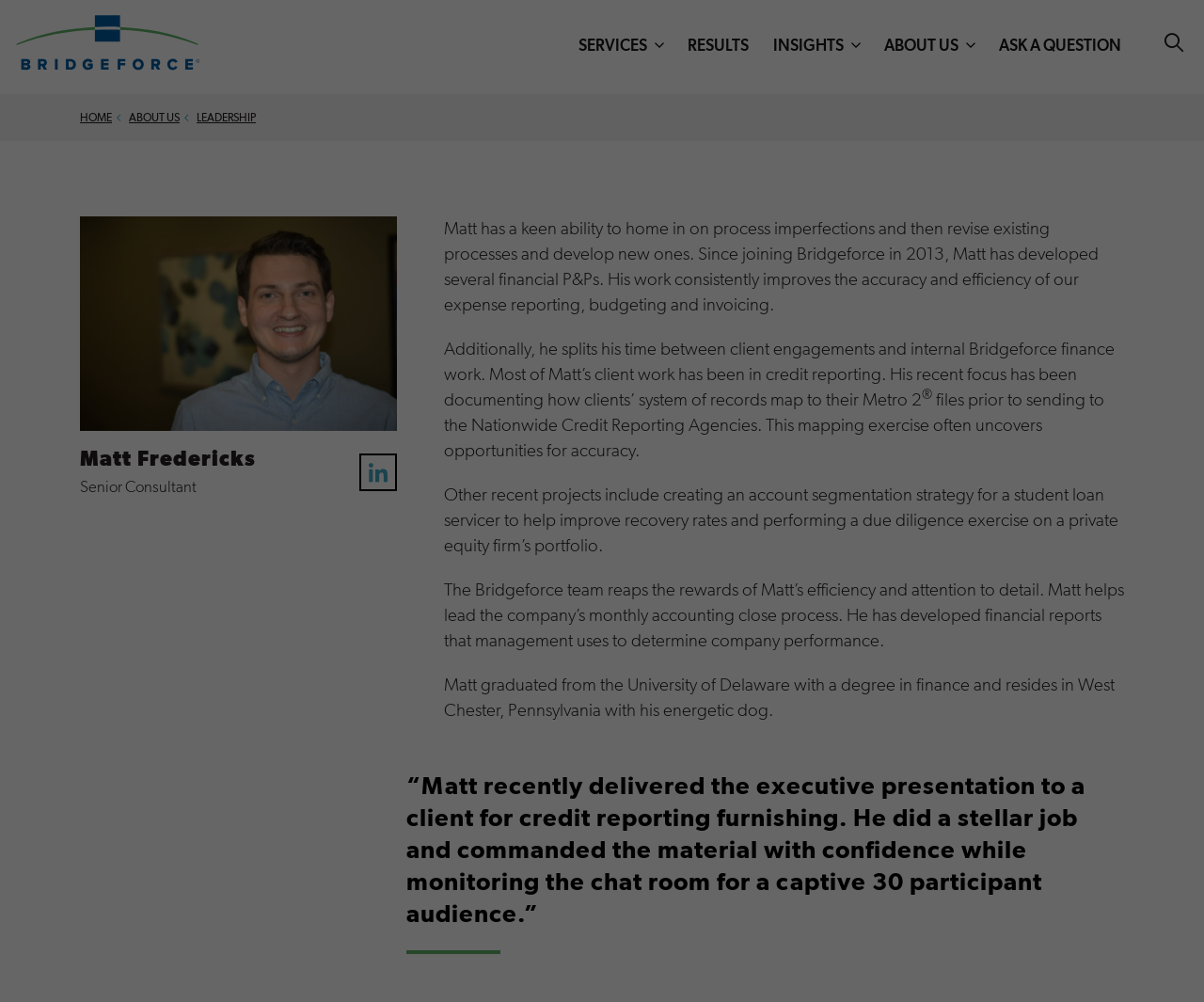Locate the bounding box coordinates of the element I should click to achieve the following instruction: "Click the ASK A QUESTION link".

[0.83, 0.034, 0.931, 0.057]